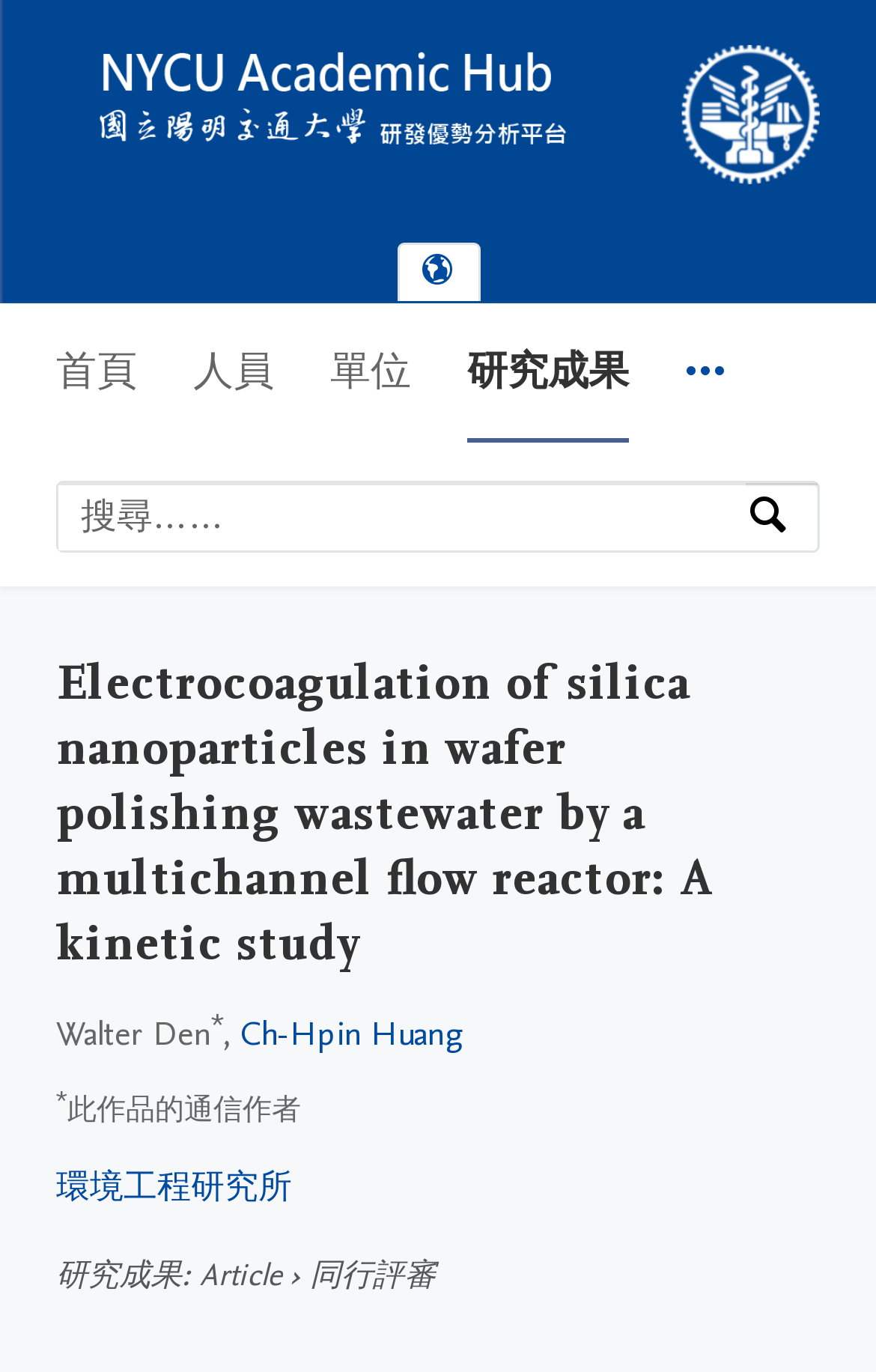Who is the corresponding author?
Based on the image, answer the question with as much detail as possible.

I found the answer by looking at the text that says '此作品的通信作者' and then finding the name 'Walter Den' next to it. This suggests that Walter Den is the corresponding author.